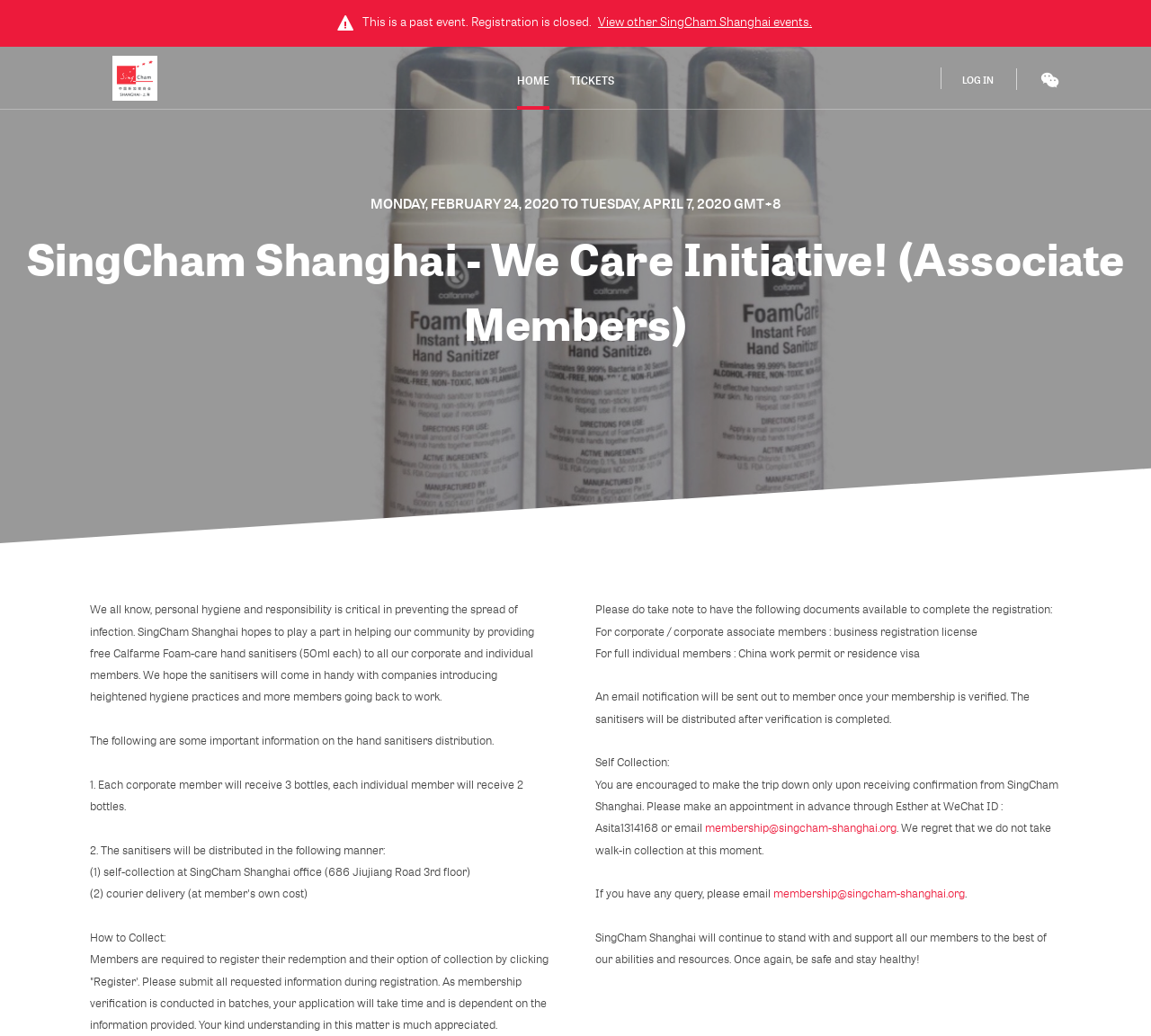Please find the bounding box coordinates of the section that needs to be clicked to achieve this instruction: "Click on the 'Contact' link".

None